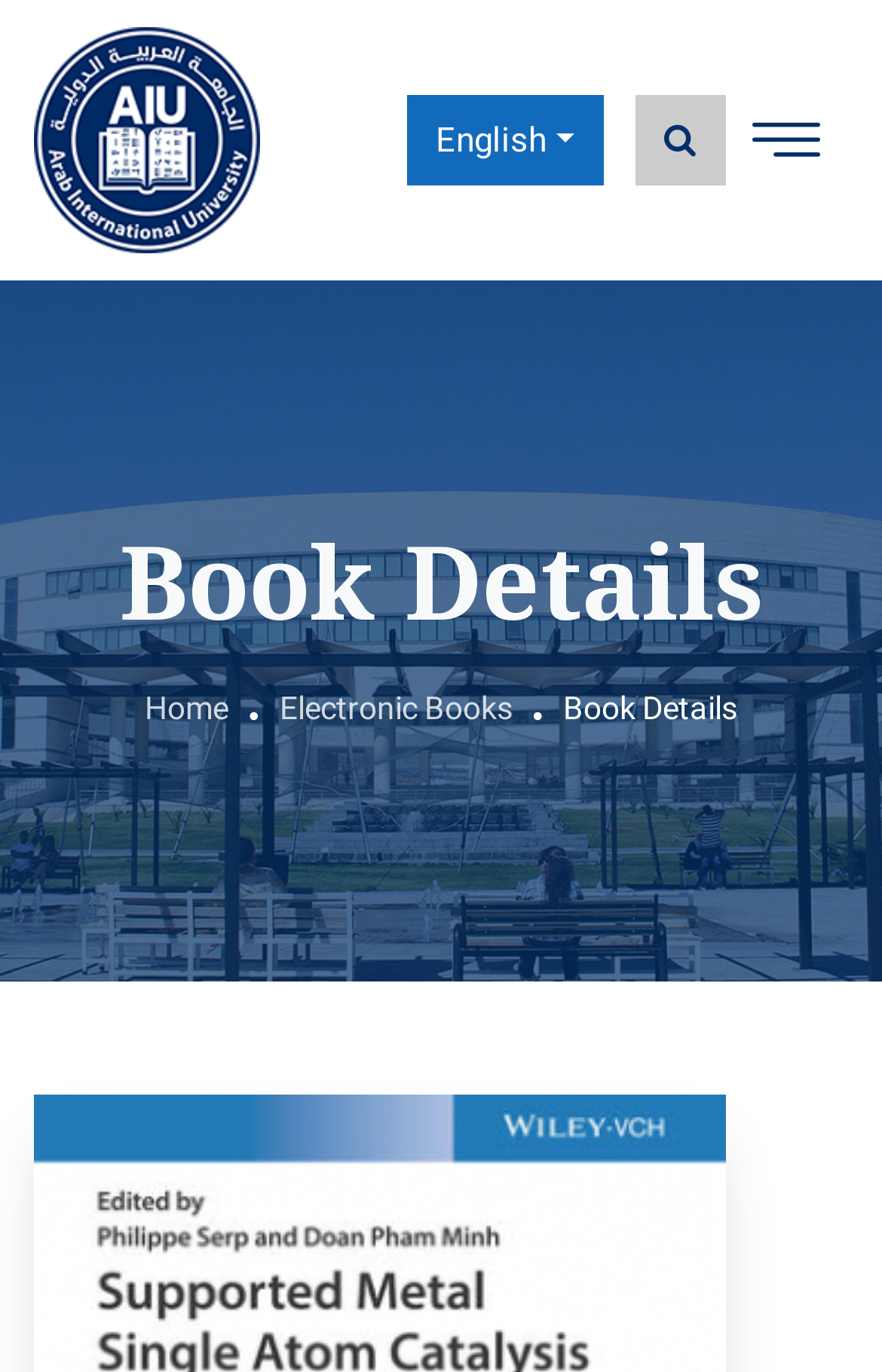Provide a brief response to the question using a single word or phrase: 
What is the current page about?

Book Details